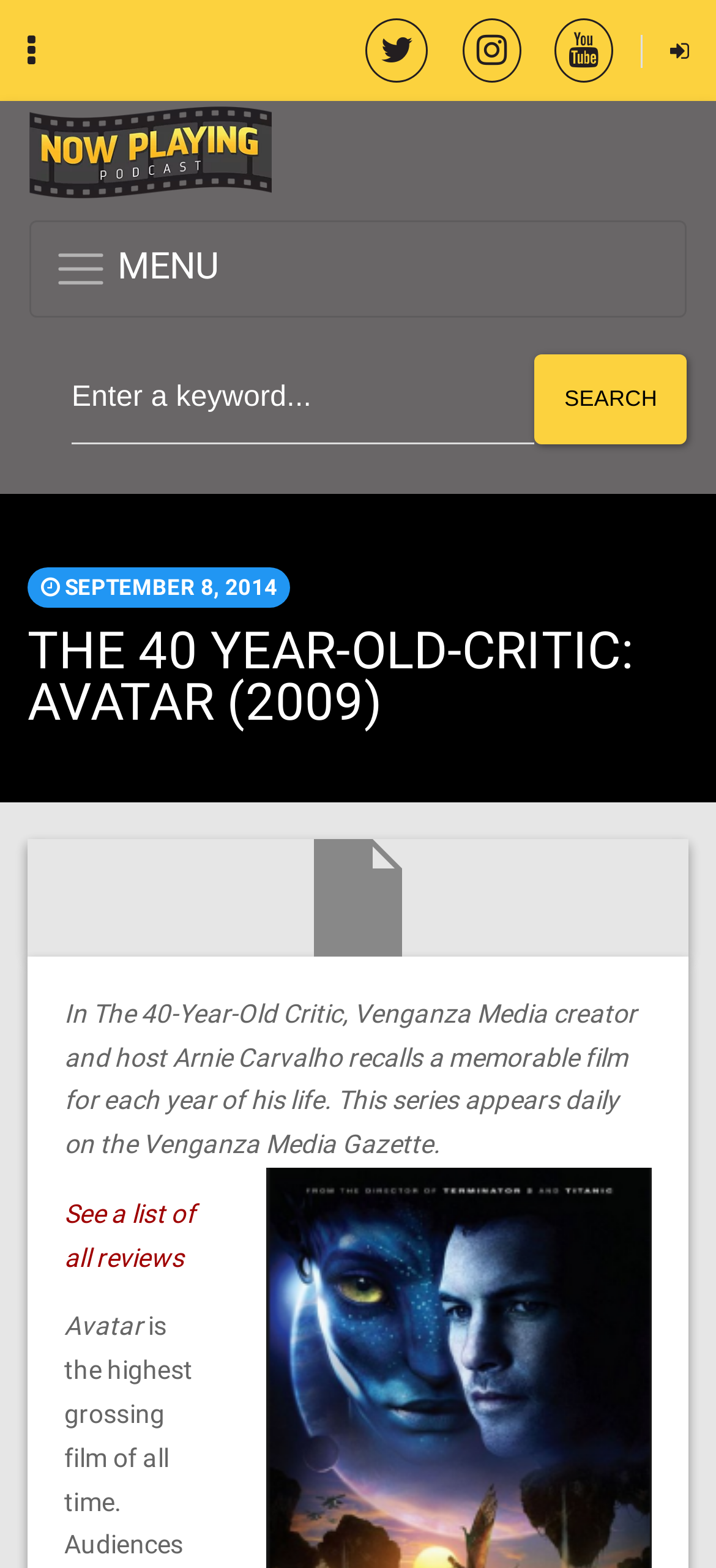What is the date of the review?
Answer the question with as much detail as possible.

I found the answer by looking at the StaticText element with the text 'SEPTEMBER 8, 2014' which suggests that it is the date of the review.